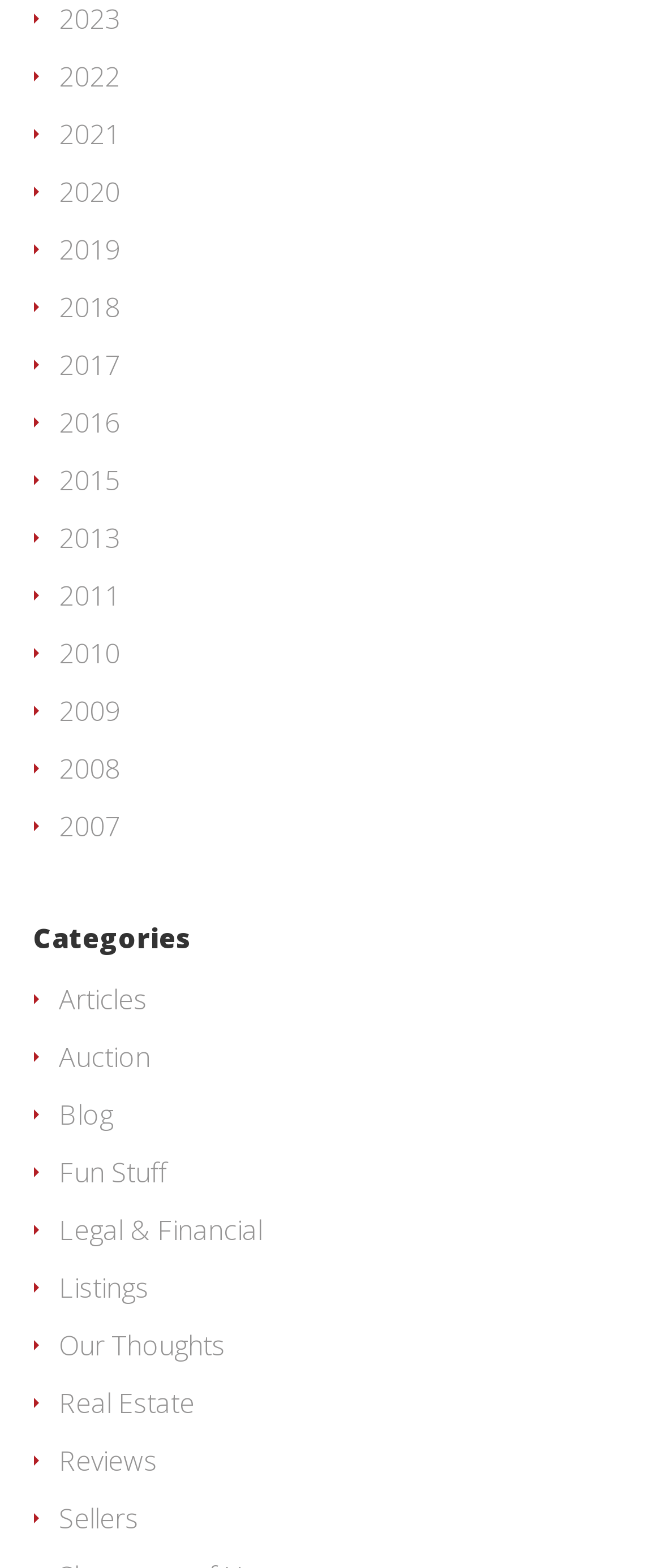Using the provided element description "Our Thoughts", determine the bounding box coordinates of the UI element.

[0.088, 0.846, 0.34, 0.869]